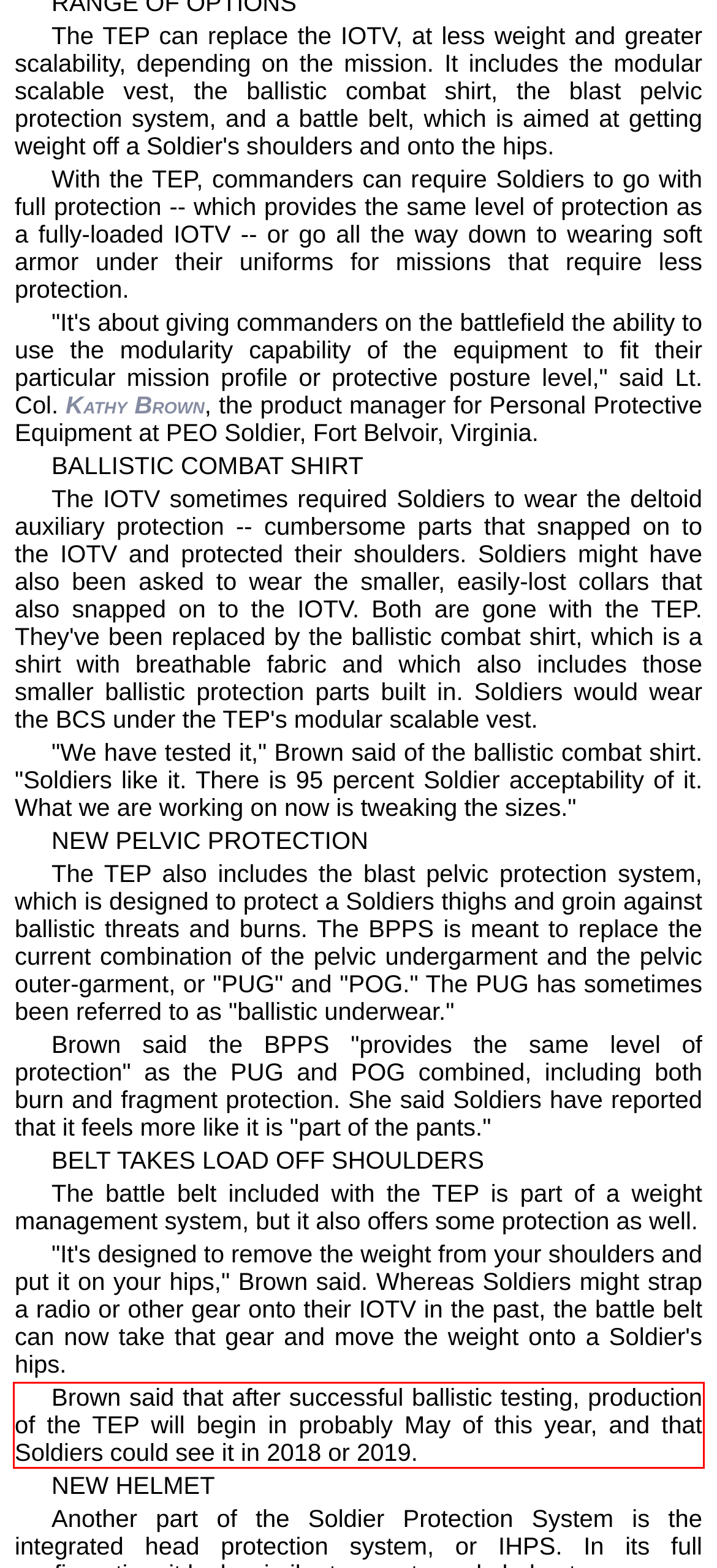Examine the webpage screenshot and use OCR to recognize and output the text within the red bounding box.

Brown said that after successful ballistic testing, production of the TEP will begin in probably May of this year, and that Soldiers could see it in 2018 or 2019.